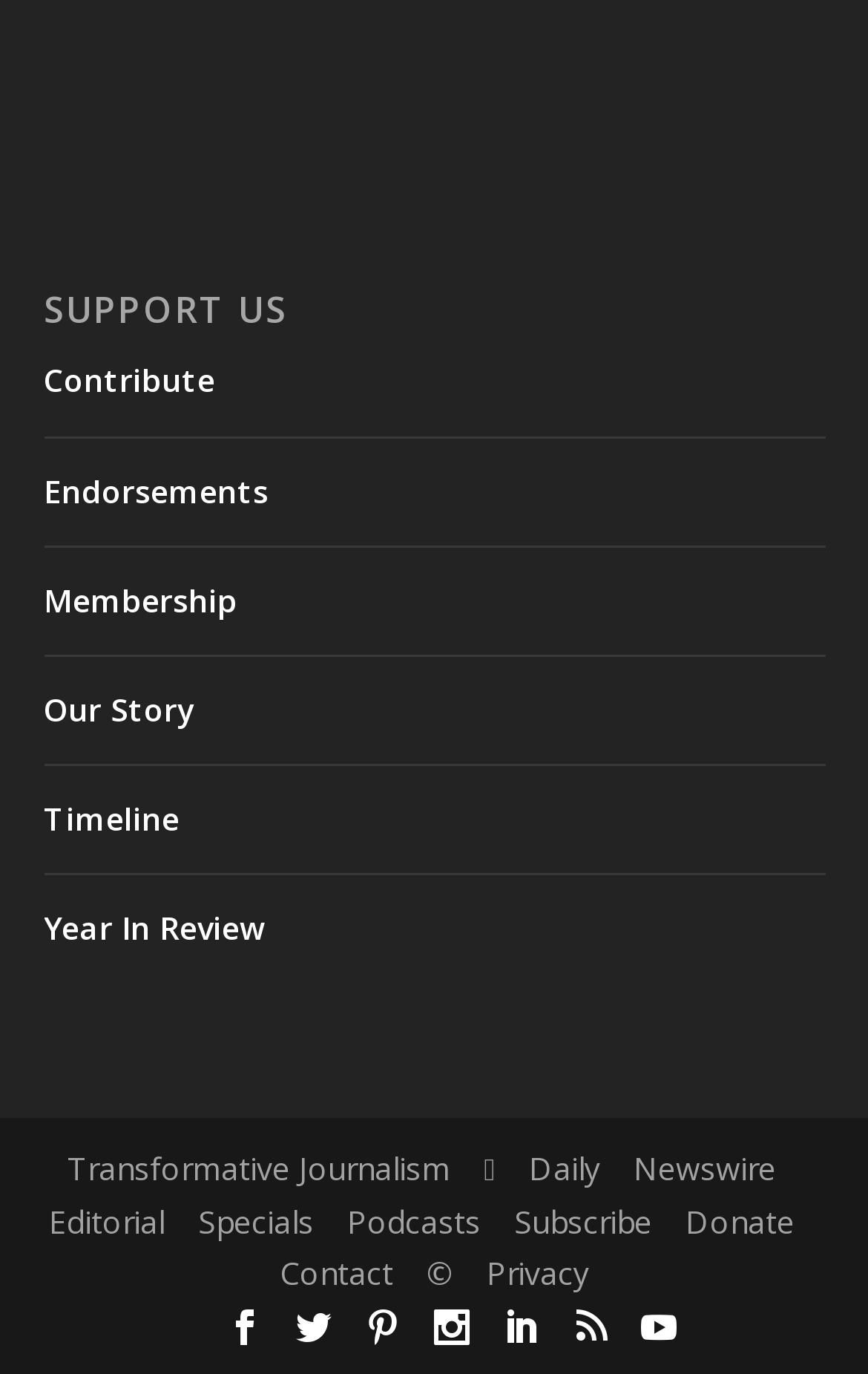What is the main heading of the support section?
Look at the screenshot and provide an in-depth answer.

The main heading of the support section is 'SUPPORT US' which is indicated by the heading element with ID 106 and bounding box coordinates [0.05, 0.213, 0.95, 0.239].